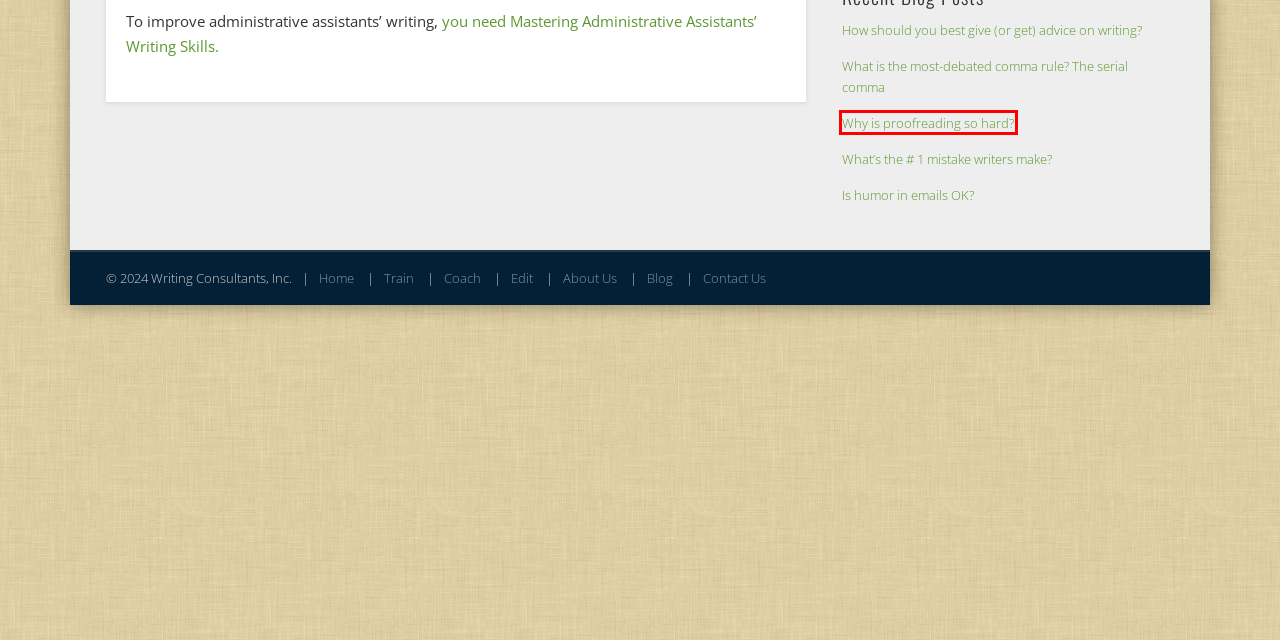A screenshot of a webpage is given, marked with a red bounding box around a UI element. Please select the most appropriate webpage description that fits the new page after clicking the highlighted element. Here are the candidates:
A. Why is proofreading so hard?  - Writing Consultants, Inc.
B. What is the most-debated comma rule? The serial comma - Writing Consultants, Inc.
C. How We Train - Writing Consultants, Inc.
D. How should you best give (or get) advice on writing? - Writing Consultants, Inc.
E. About Us - Writing Consultants, Inc.
F. Mastering Administrative Assistants' Writing Skills - Writing Consultants, Inc.
G. What's the # 1 mistake writers make?  - Writing Consultants, Inc.
H. Is humor in emails OK? - Writing Consultants, Inc.

A